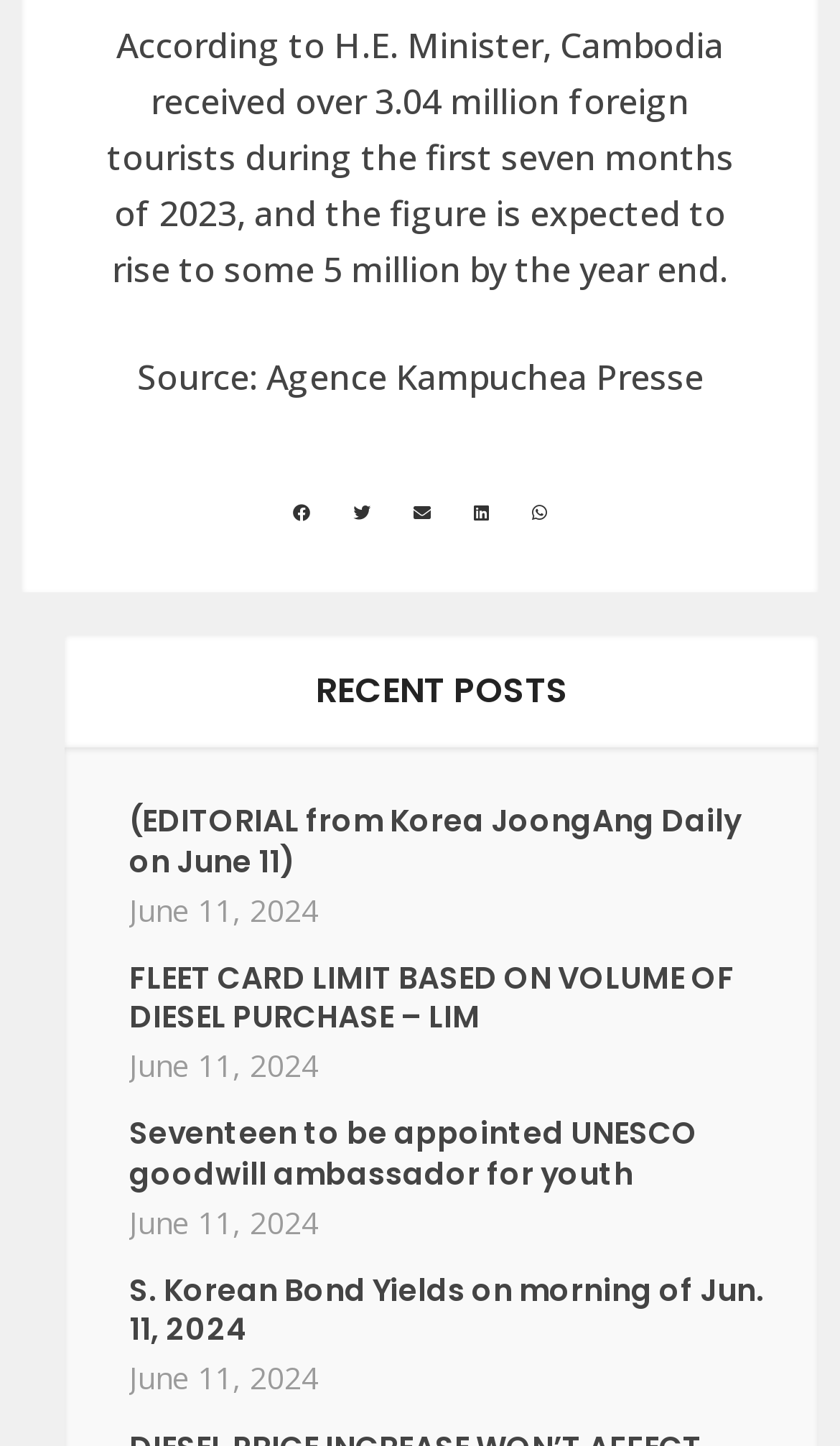What is the date of the latest news article?
Please provide a comprehensive answer based on the visual information in the image.

I can see multiple articles with dates, and the latest date mentioned is June 11, 2024, which is the date of the latest news article.